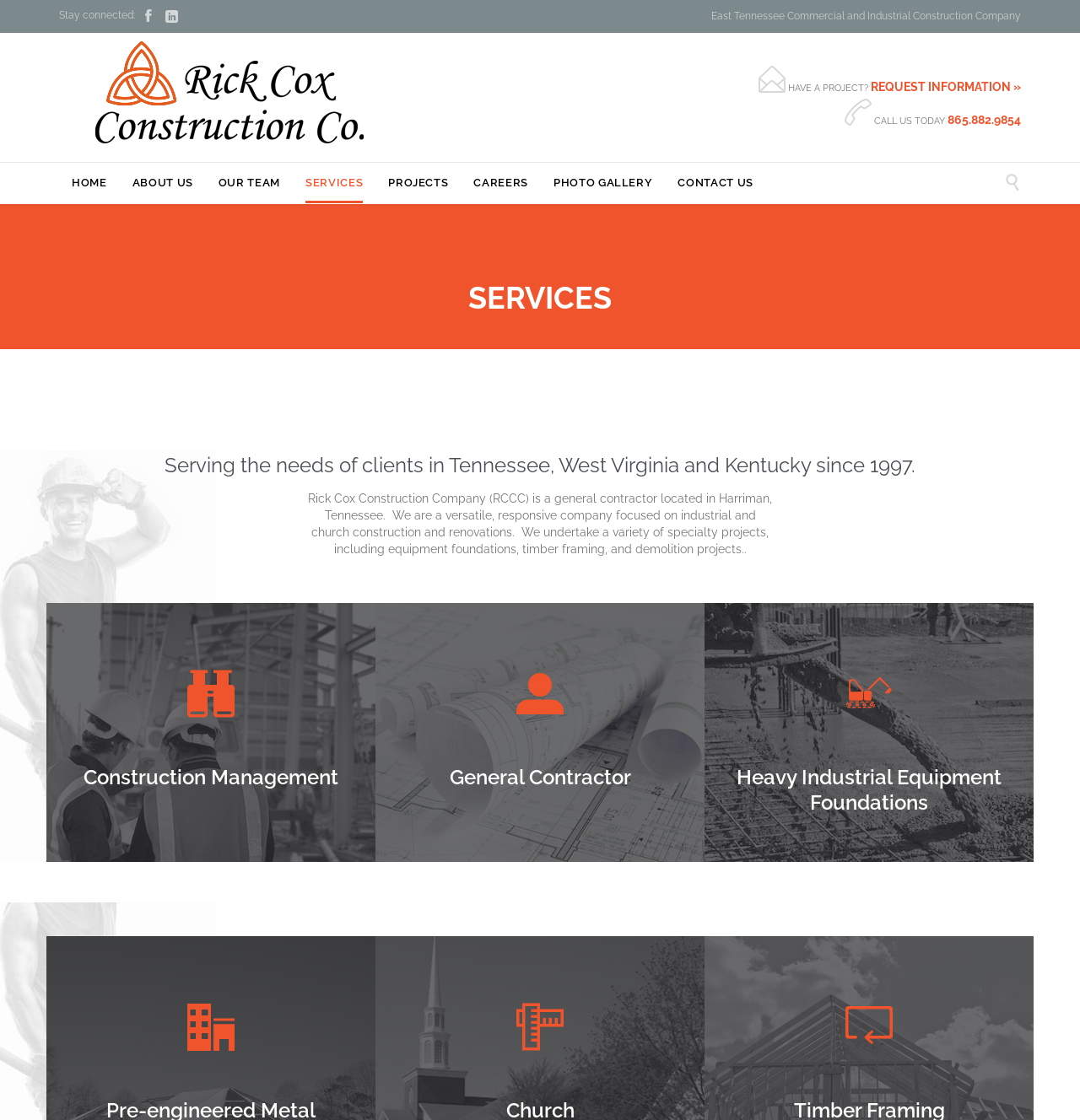Please determine the bounding box coordinates, formatted as (top-left x, top-left y, bottom-right x, bottom-right y), with all values as floating point numbers between 0 and 1. Identify the bounding box of the region described as: ABOUT US

[0.122, 0.147, 0.179, 0.181]